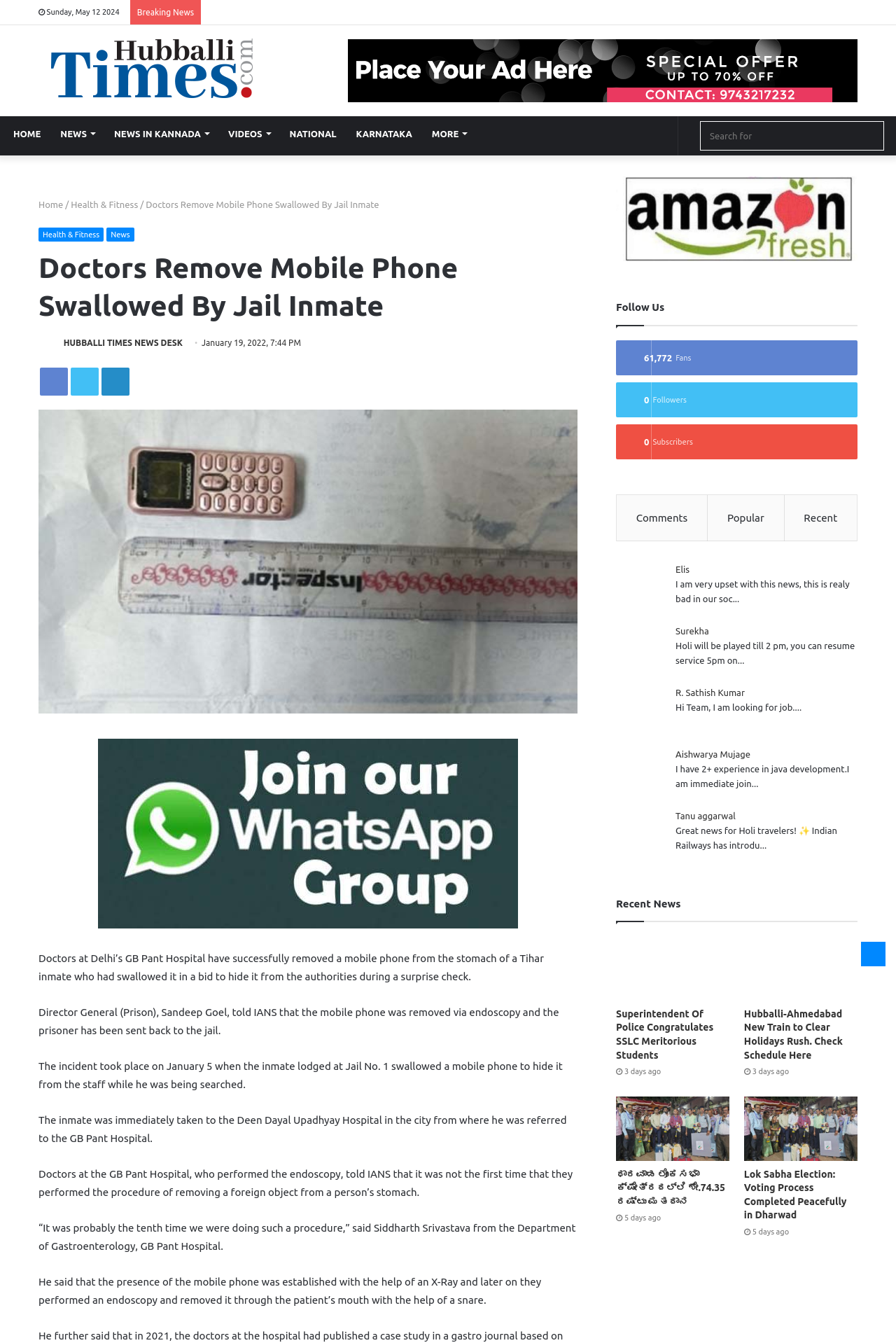Please locate the bounding box coordinates of the element that needs to be clicked to achieve the following instruction: "Click on the 'HOME' link". The coordinates should be four float numbers between 0 and 1, i.e., [left, top, right, bottom].

[0.004, 0.089, 0.057, 0.11]